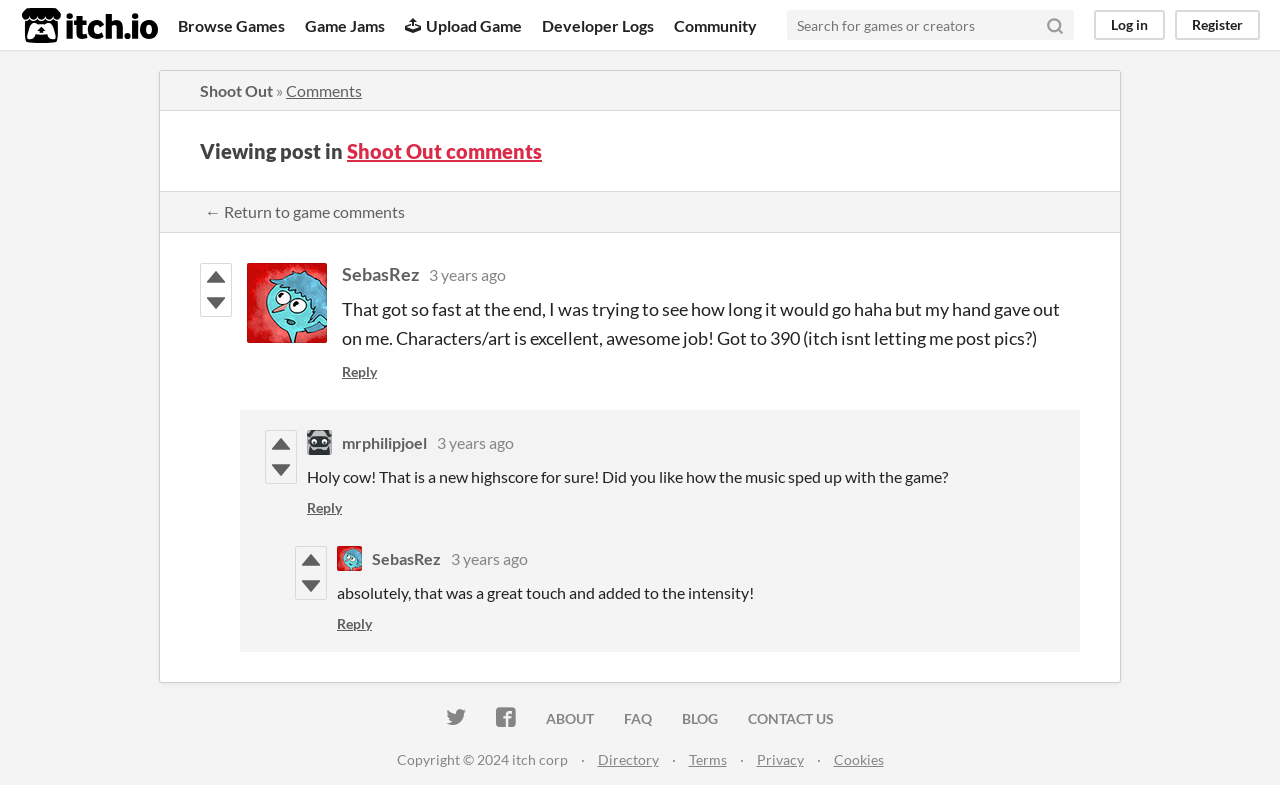Identify the bounding box of the UI element that matches this description: "Shoot Out comments".

[0.271, 0.177, 0.423, 0.208]